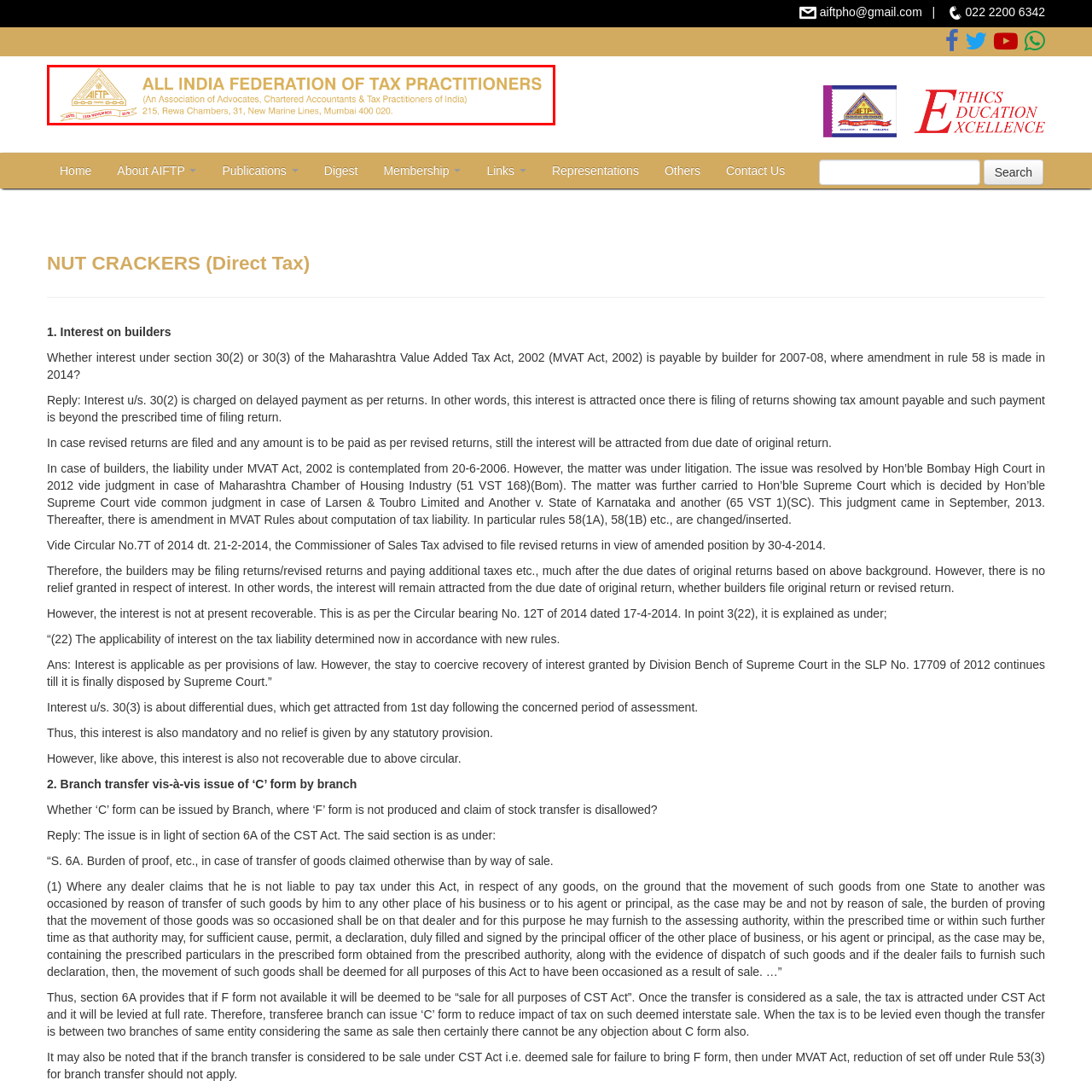Concentrate on the image highlighted by the red boundary and deliver a detailed answer to the following question, using the information from the image:
What is the address of the federation?

The address of the federation is clearly provided in the image, which includes the building number, street name, city, and postal code, making it easy to locate.